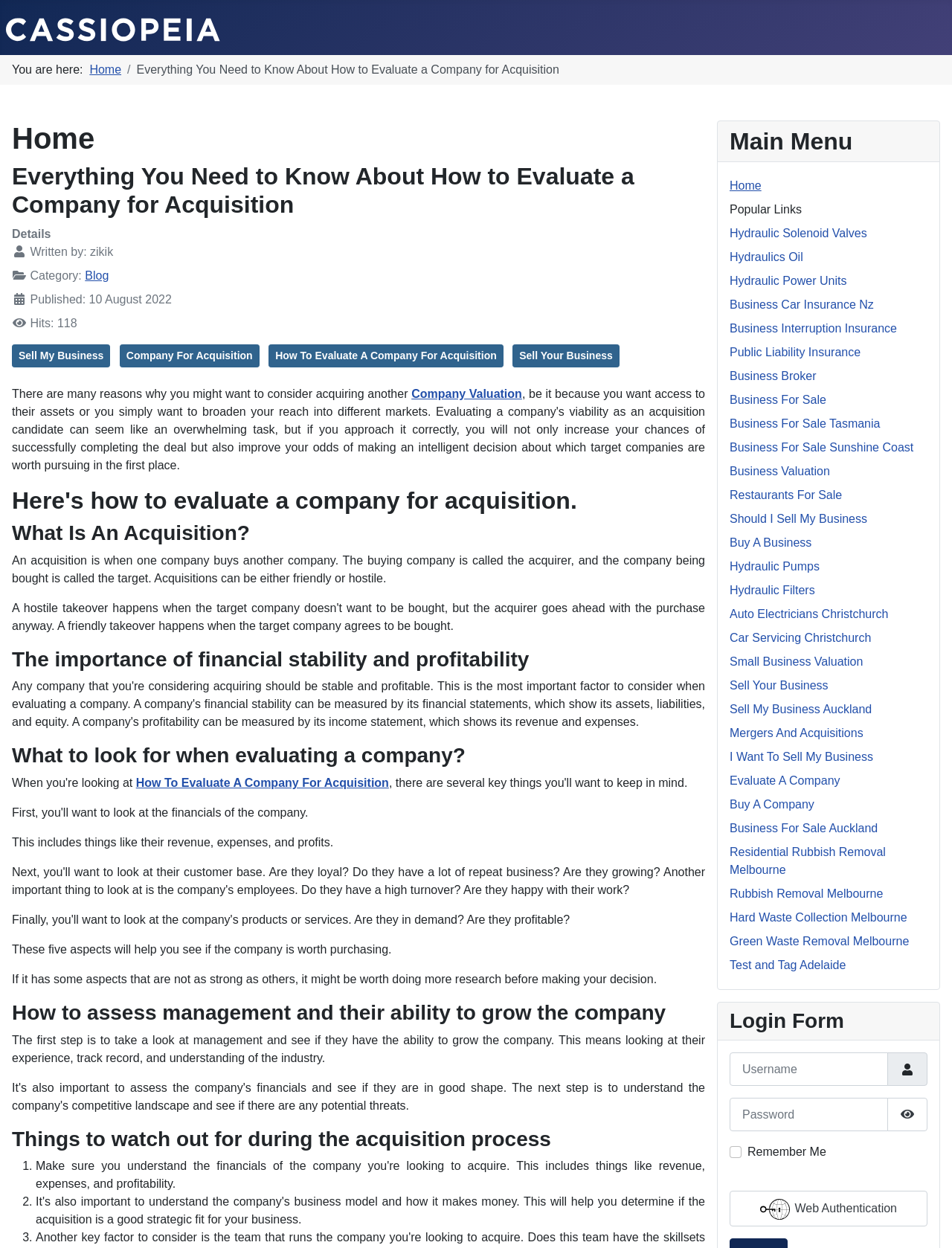Answer with a single word or phrase: 
What is the category of the blog post?

Blog